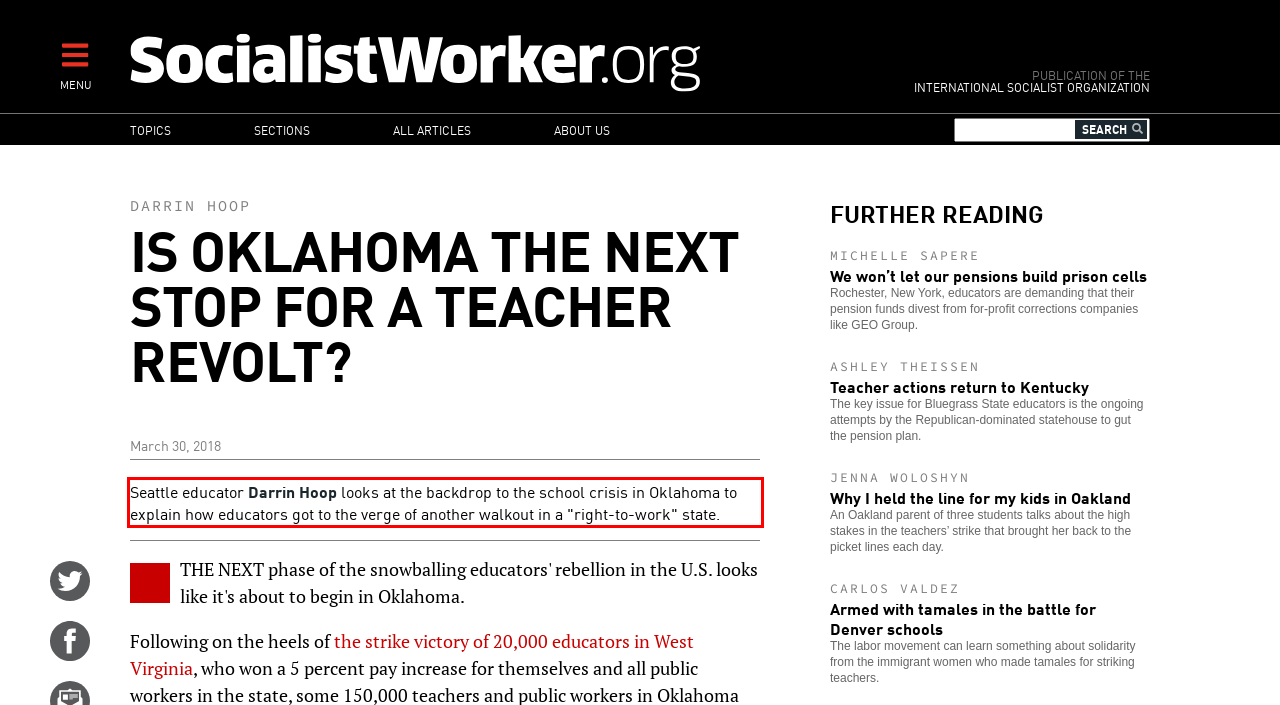Given a screenshot of a webpage with a red bounding box, please identify and retrieve the text inside the red rectangle.

Seattle educator Darrin Hoop looks at the backdrop to the school crisis in Oklahoma to explain how educators got to the verge of another walkout in a "right-to-work" state.